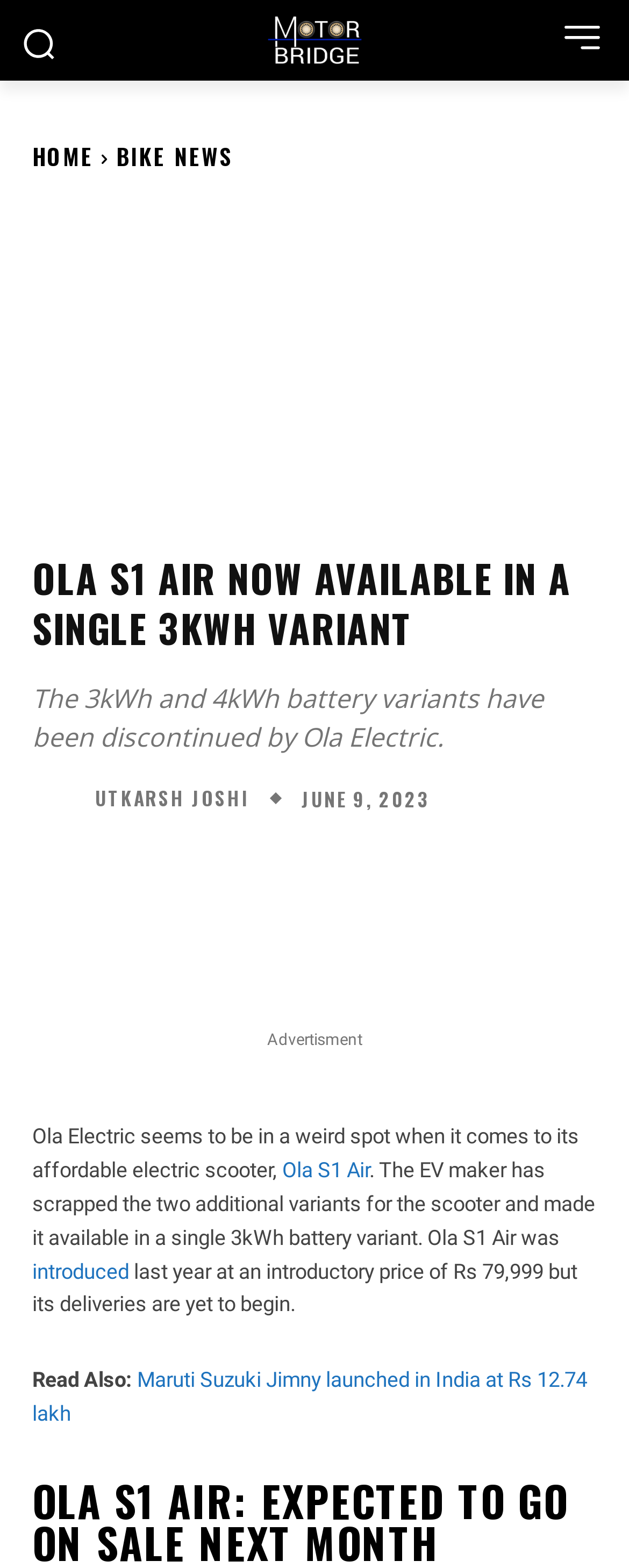Please identify the bounding box coordinates of the element's region that should be clicked to execute the following instruction: "Read Ola S1 Air news". The bounding box coordinates must be four float numbers between 0 and 1, i.e., [left, top, right, bottom].

[0.051, 0.739, 0.587, 0.754]